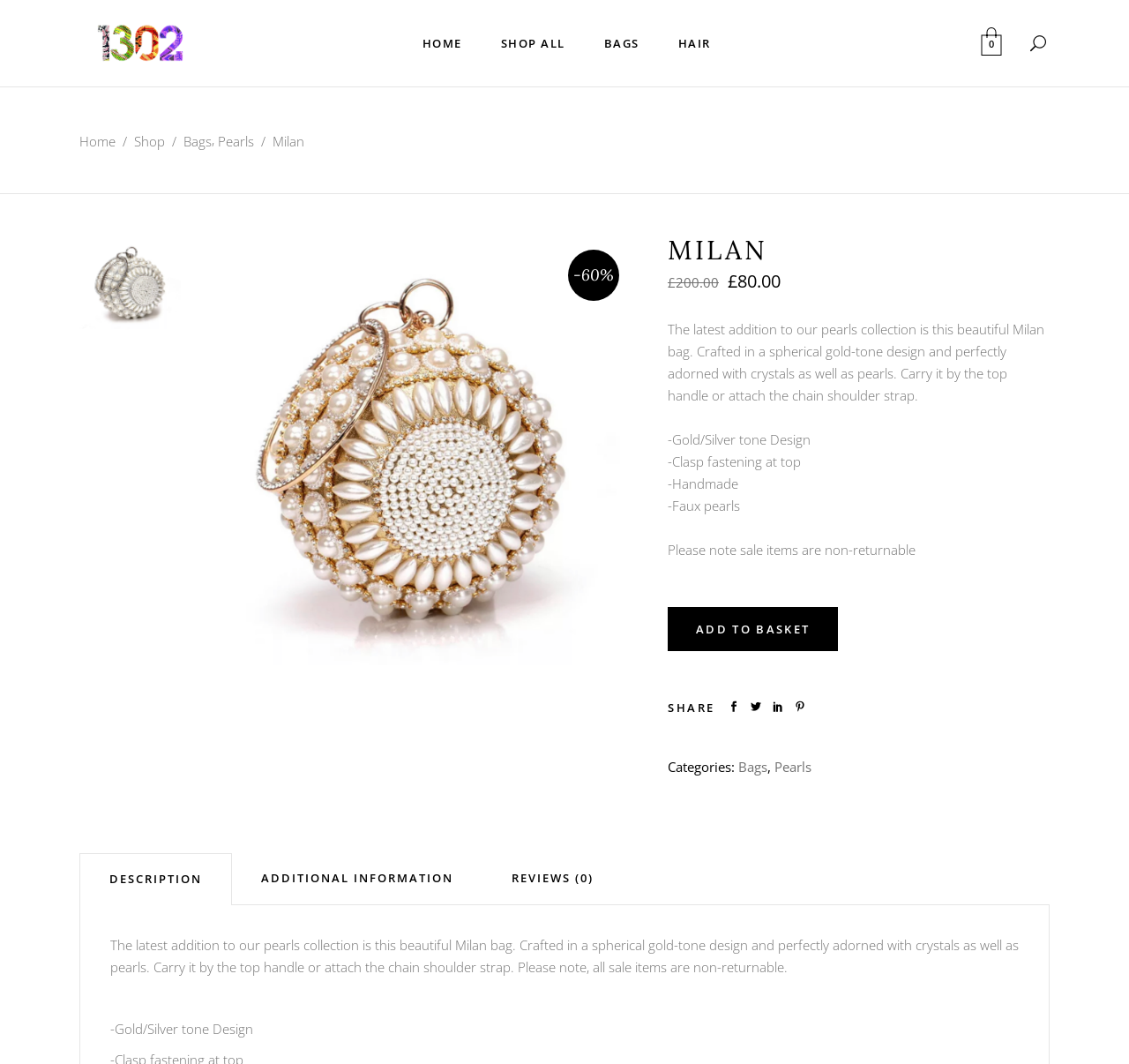Identify the bounding box coordinates for the UI element described as: "CONTACT". The coordinates should be provided as four floats between 0 and 1: [left, top, right, bottom].

None